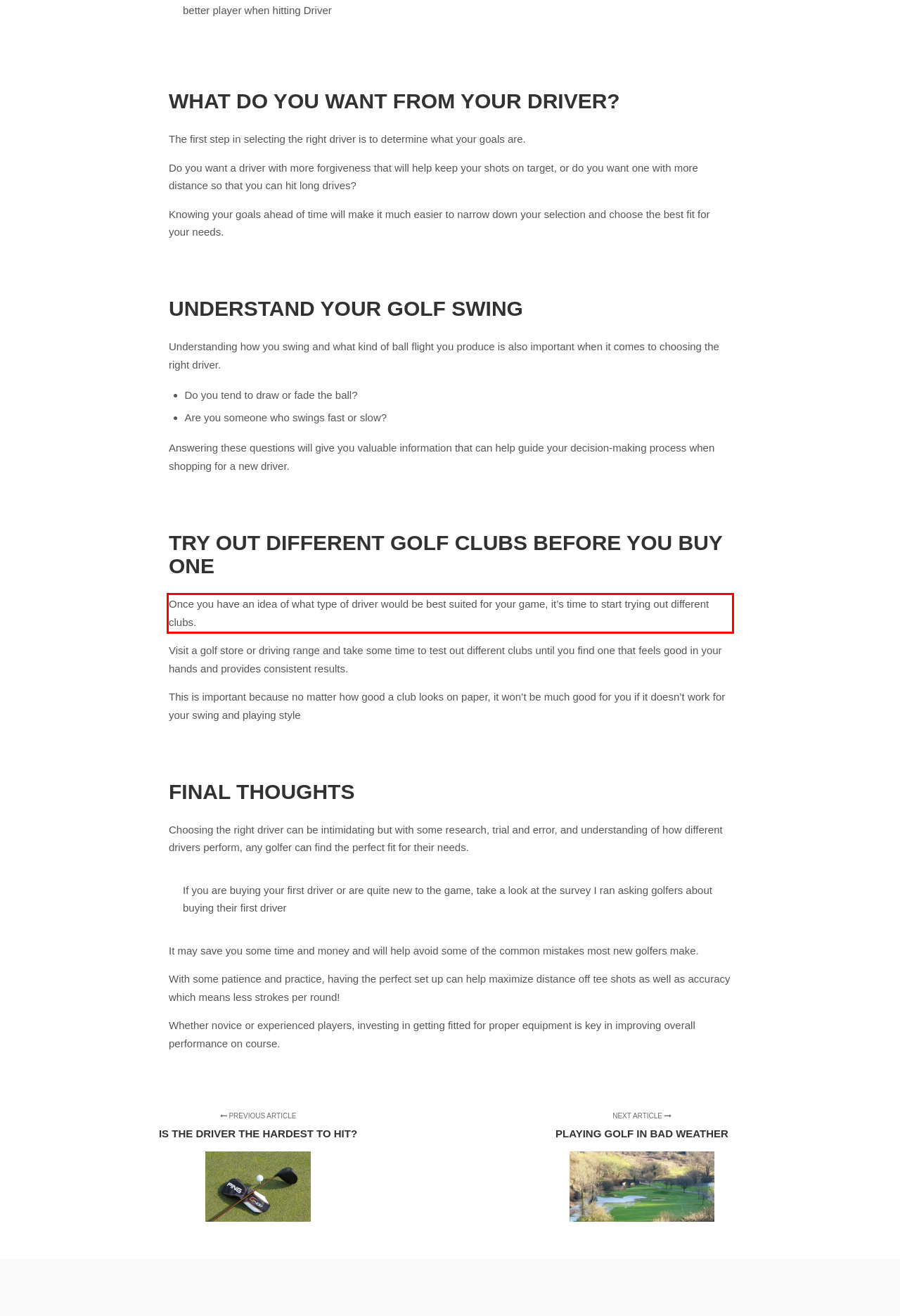Using the provided screenshot, read and generate the text content within the red-bordered area.

Once you have an idea of what type of driver would be best suited for your game, it’s time to start trying out different clubs.